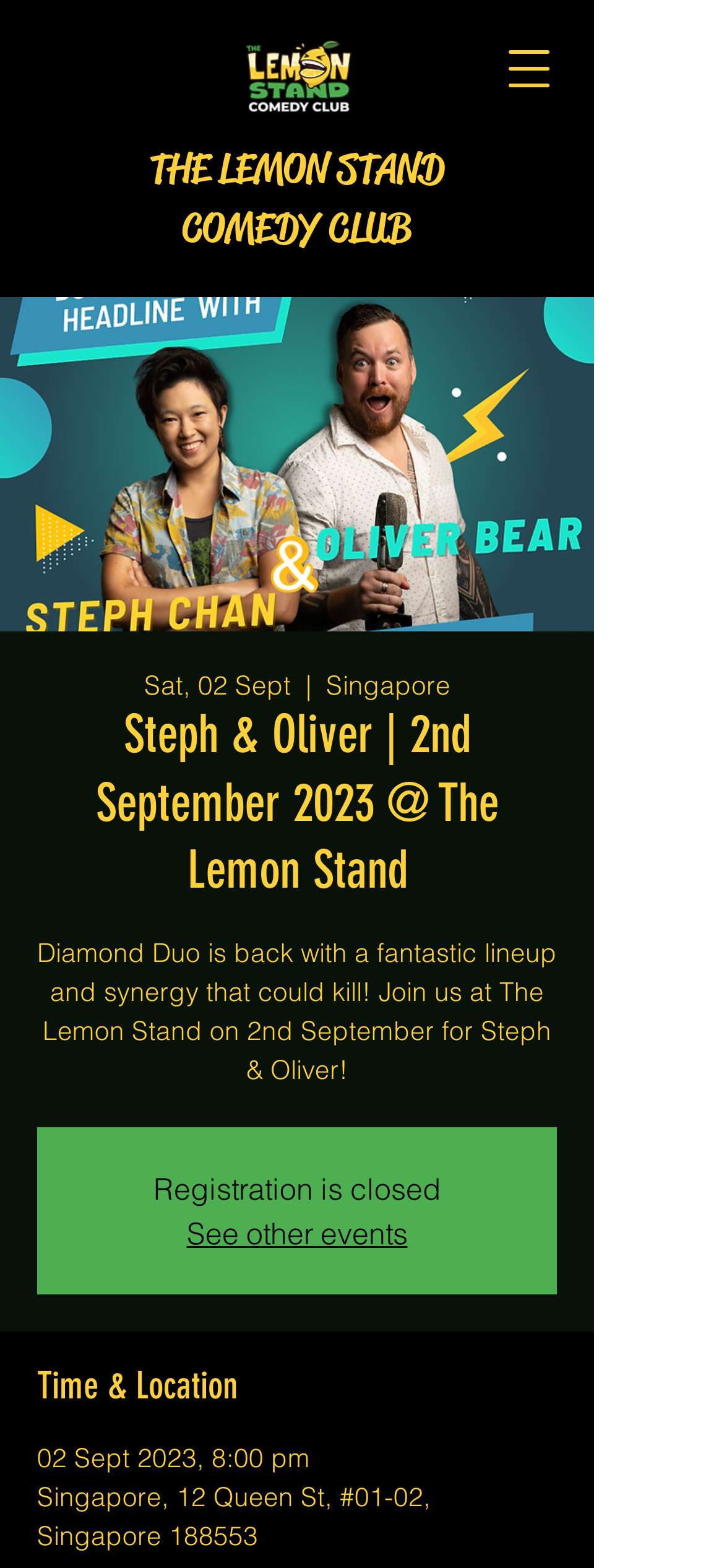What is the name of the comedy club?
Using the information from the image, provide a comprehensive answer to the question.

I found the name of the comedy club by looking at the top of the webpage, where it says 'THE LEMON STAND COMEDY CLUB'.